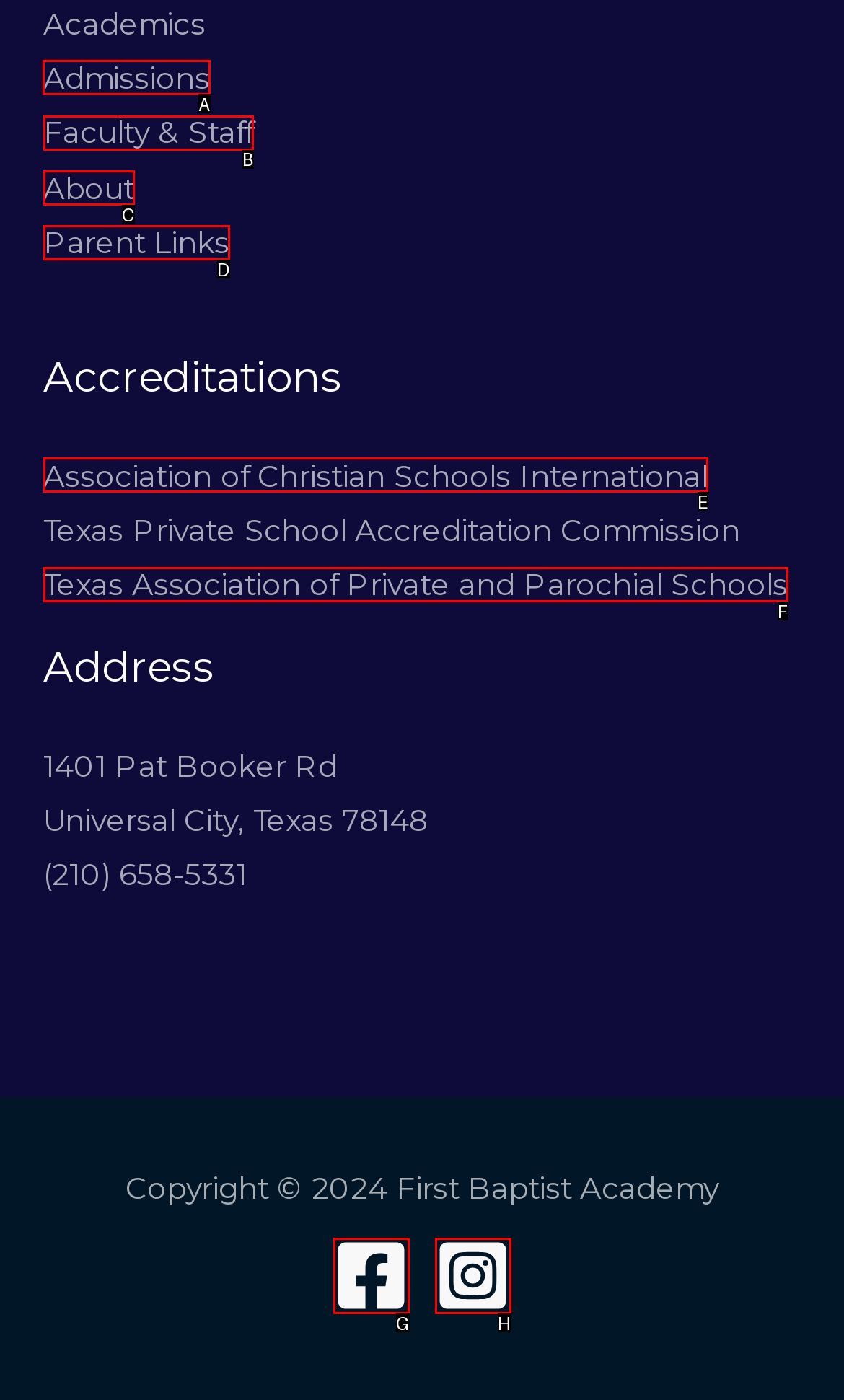Identify the correct UI element to click for the following task: Visit Admissions Choose the option's letter based on the given choices.

A